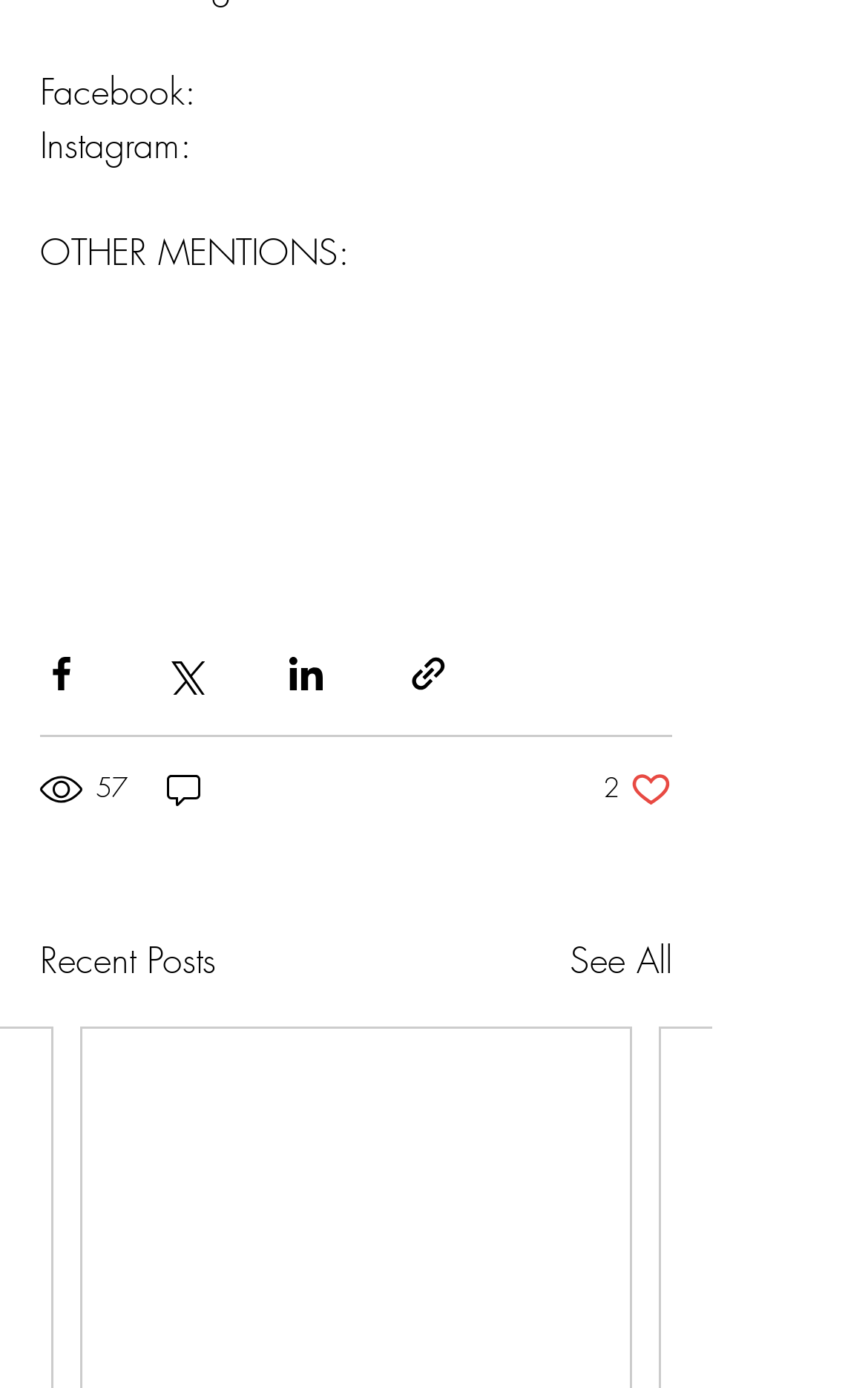Identify the bounding box coordinates of the clickable region to carry out the given instruction: "Share via Facebook".

[0.046, 0.47, 0.095, 0.5]